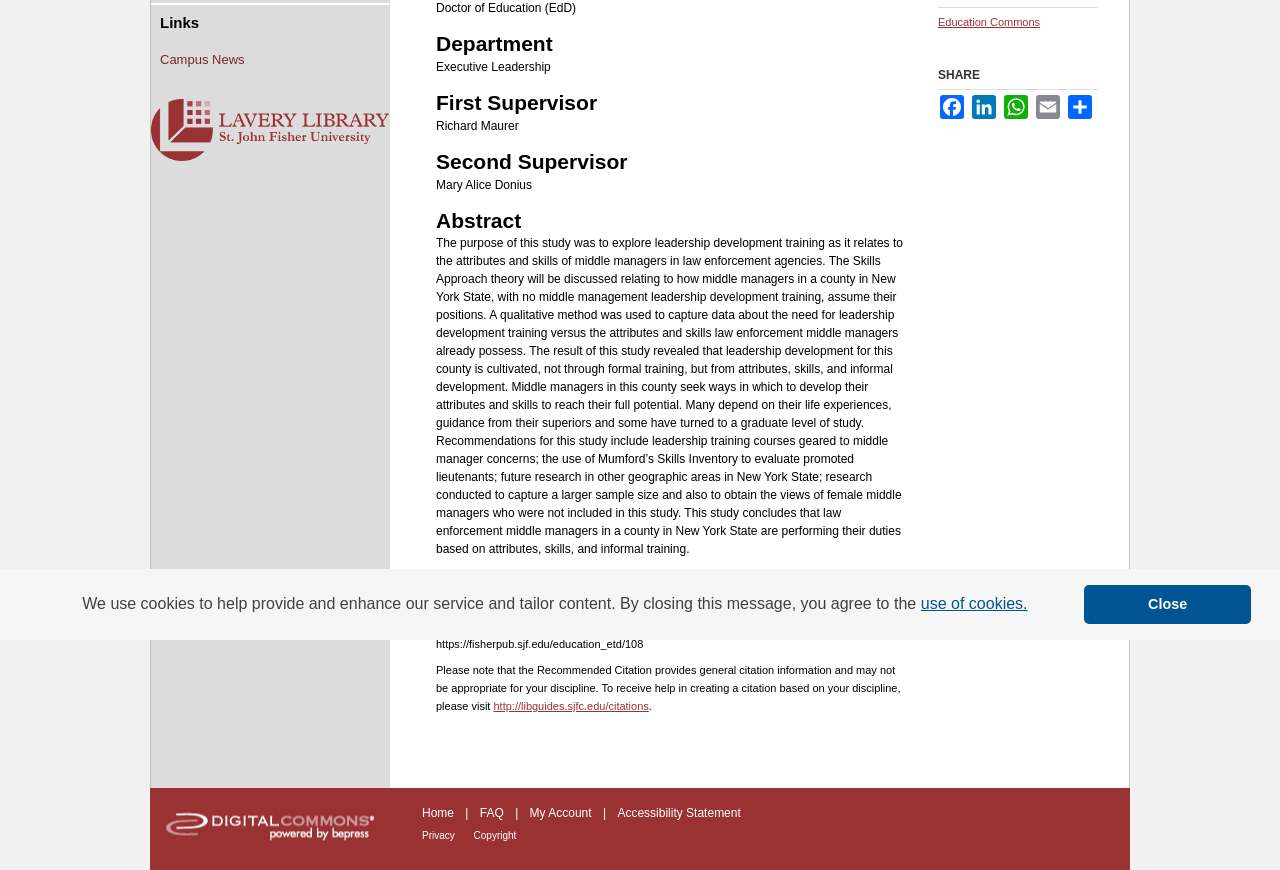Provide the bounding box coordinates of the HTML element described as: "Home". The bounding box coordinates should be four float numbers between 0 and 1, i.e., [left, top, right, bottom].

[0.33, 0.927, 0.357, 0.943]